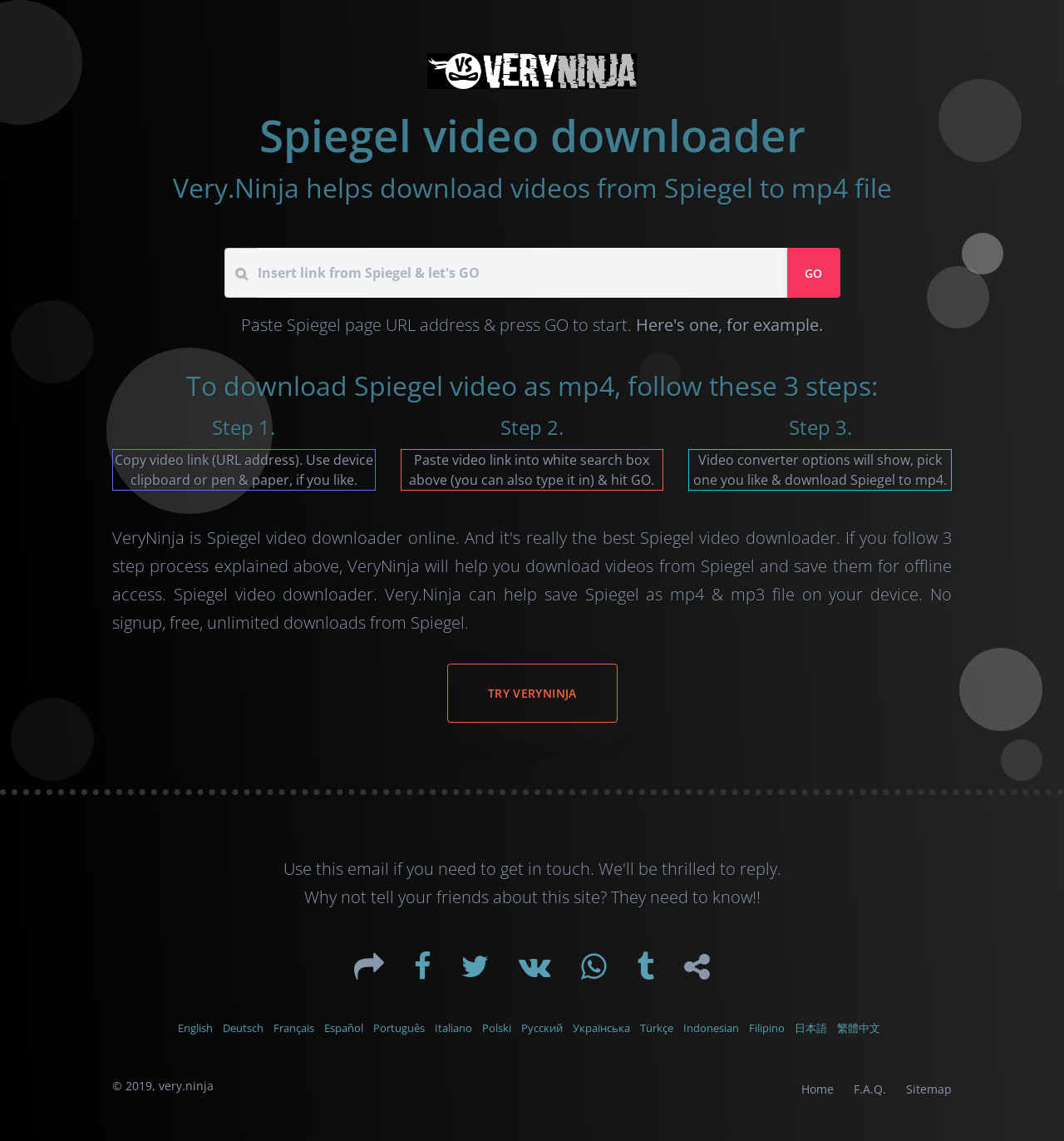Identify the bounding box coordinates of the section to be clicked to complete the task described by the following instruction: "Download Spiegel video as mp4". The coordinates should be four float numbers between 0 and 1, formatted as [left, top, right, bottom].

[0.647, 0.361, 0.895, 0.388]